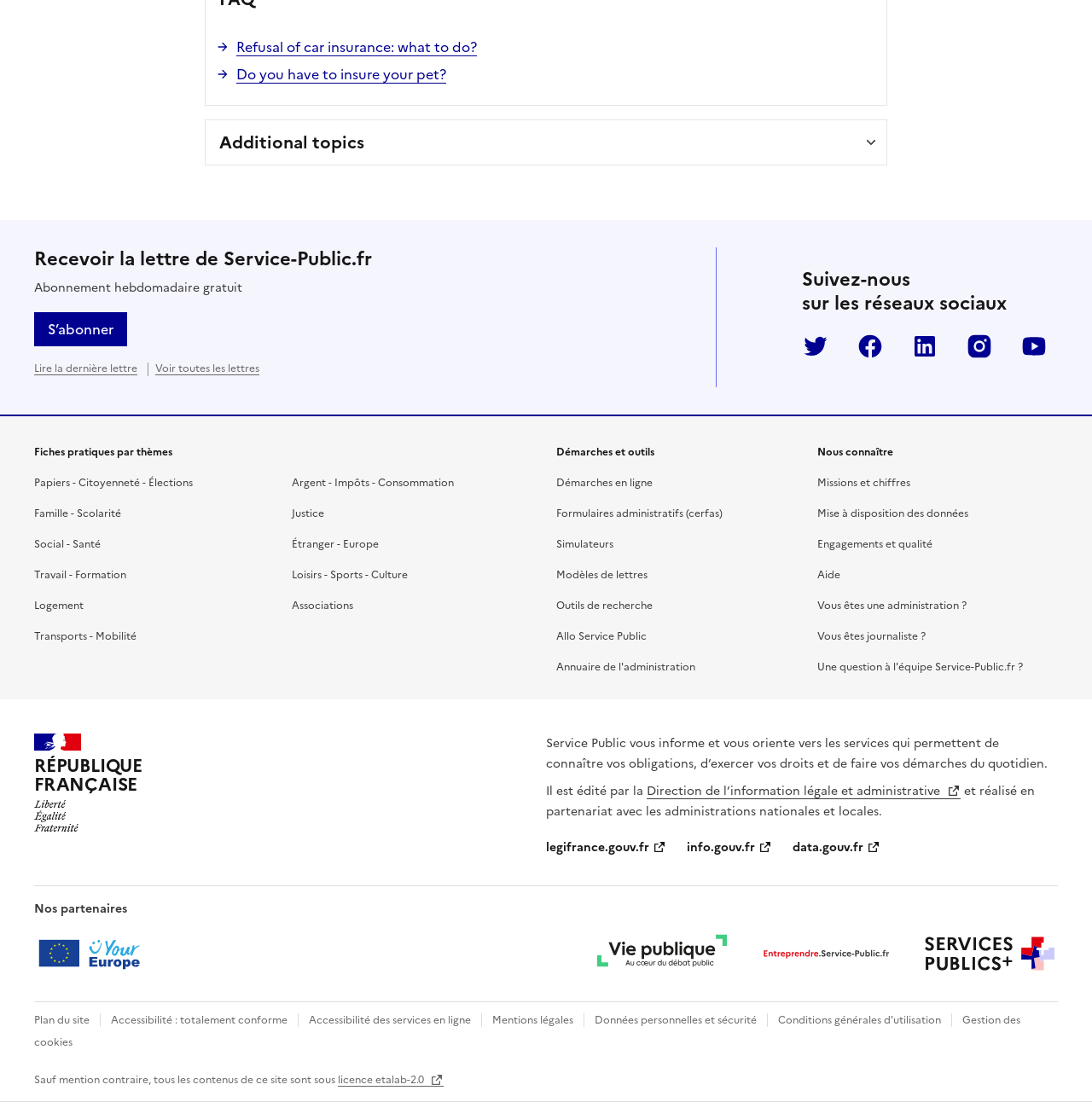Locate the bounding box coordinates of the area that needs to be clicked to fulfill the following instruction: "Click on 'Refusal of car insurance: what to do?'". The coordinates should be in the format of four float numbers between 0 and 1, namely [left, top, right, bottom].

[0.216, 0.034, 0.437, 0.052]